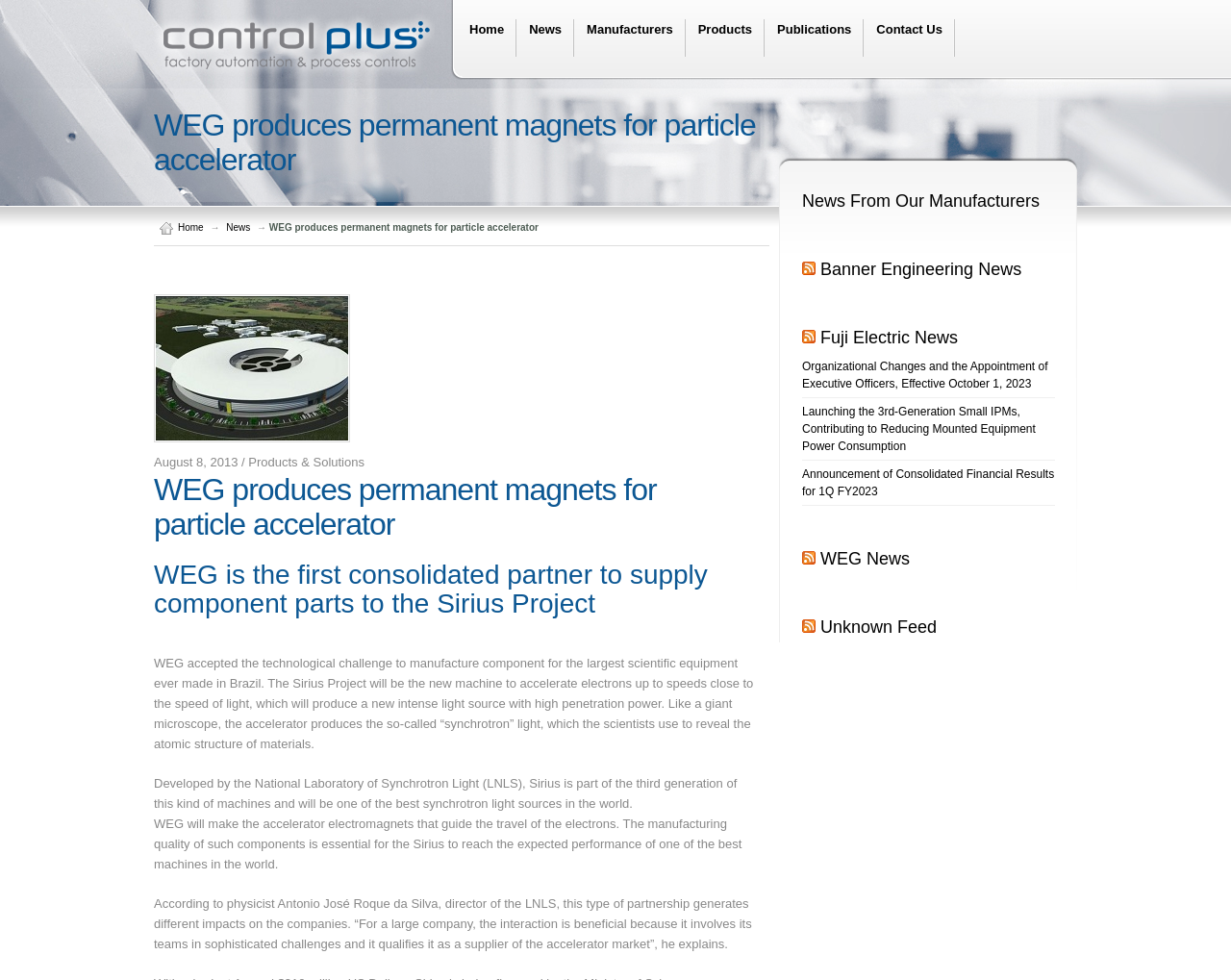Find the bounding box of the UI element described as follows: "title="Control Plus"".

[0.125, 0.015, 0.353, 0.09]